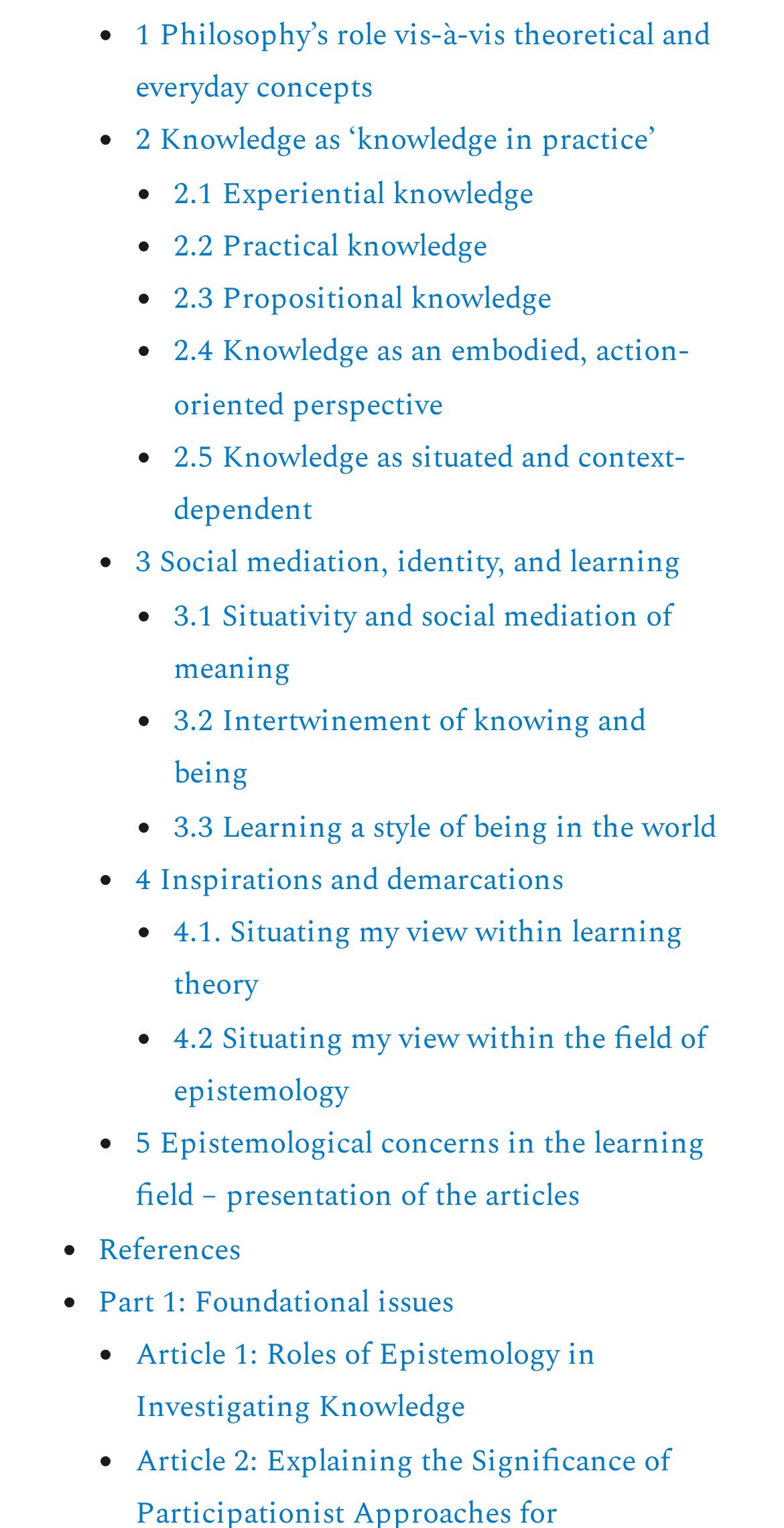Can you find the bounding box coordinates for the element to click on to achieve the instruction: "Click on '1 Philosophy’s role vis-à-vis theoretical and everyday concepts'"?

[0.173, 0.008, 0.906, 0.072]